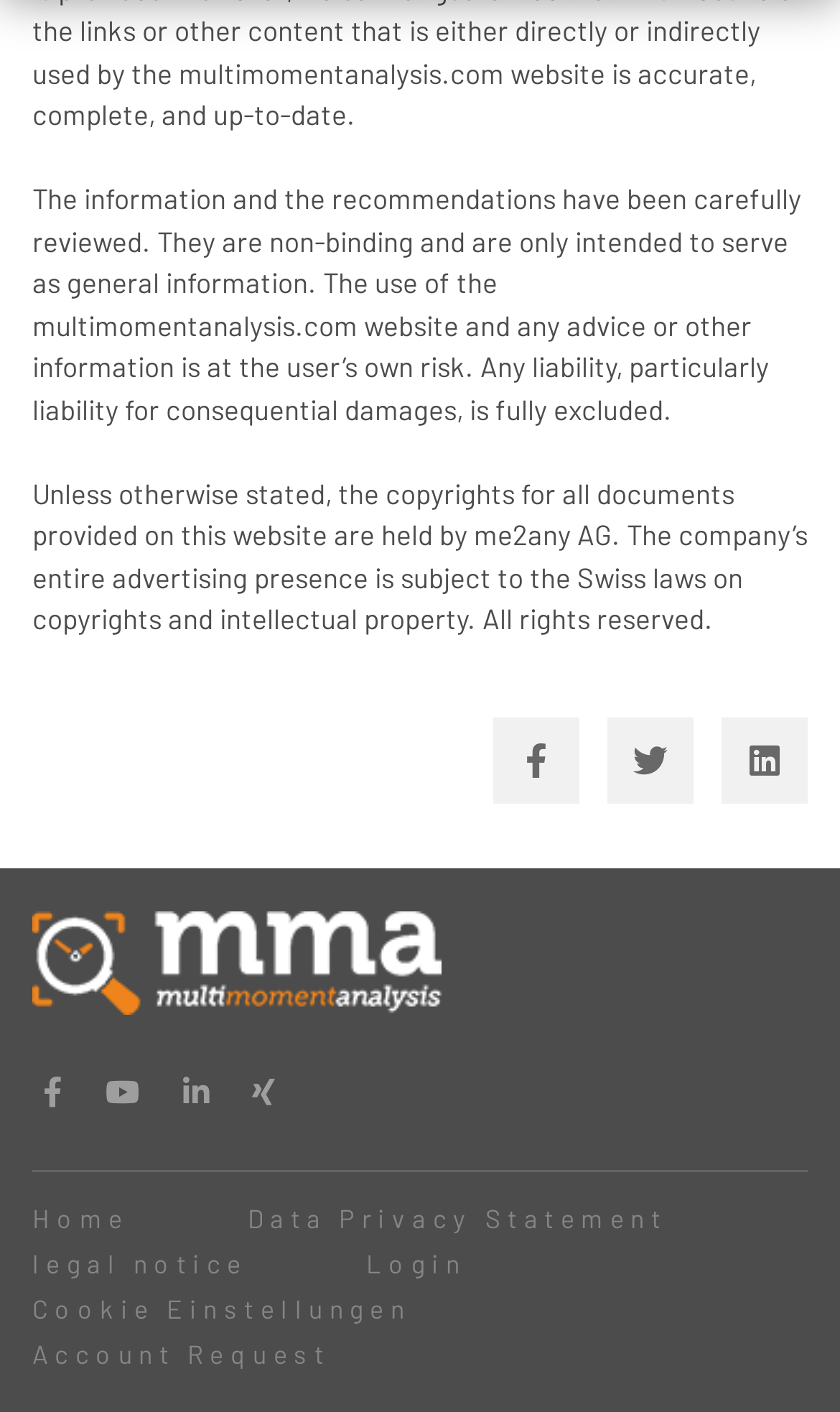Identify the bounding box coordinates for the element that needs to be clicked to fulfill this instruction: "View the Data Privacy Statement". Provide the coordinates in the format of four float numbers between 0 and 1: [left, top, right, bottom].

[0.295, 0.849, 0.794, 0.876]